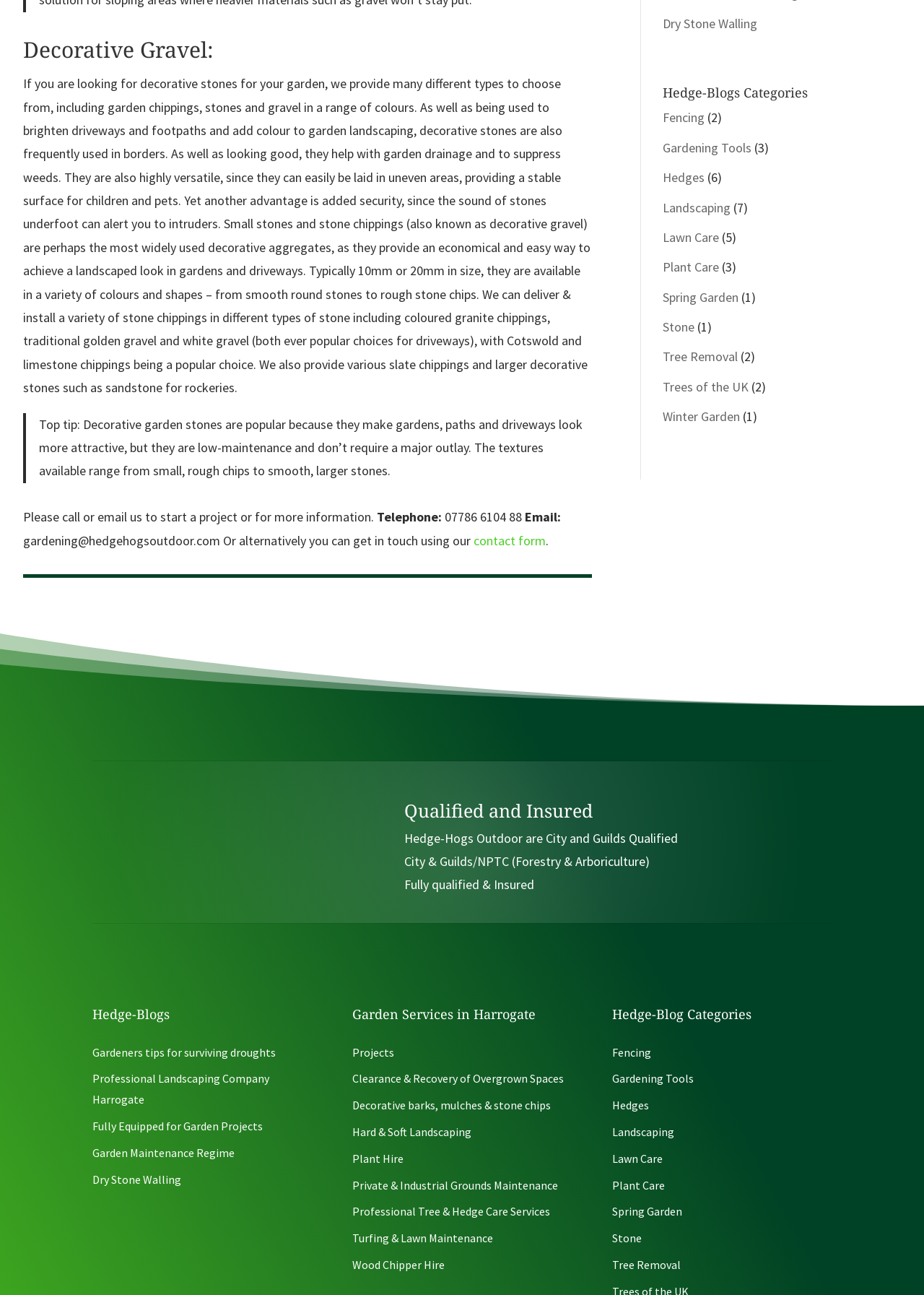How can one contact the company for more information?
Using the image as a reference, answer the question with a short word or phrase.

Call or email